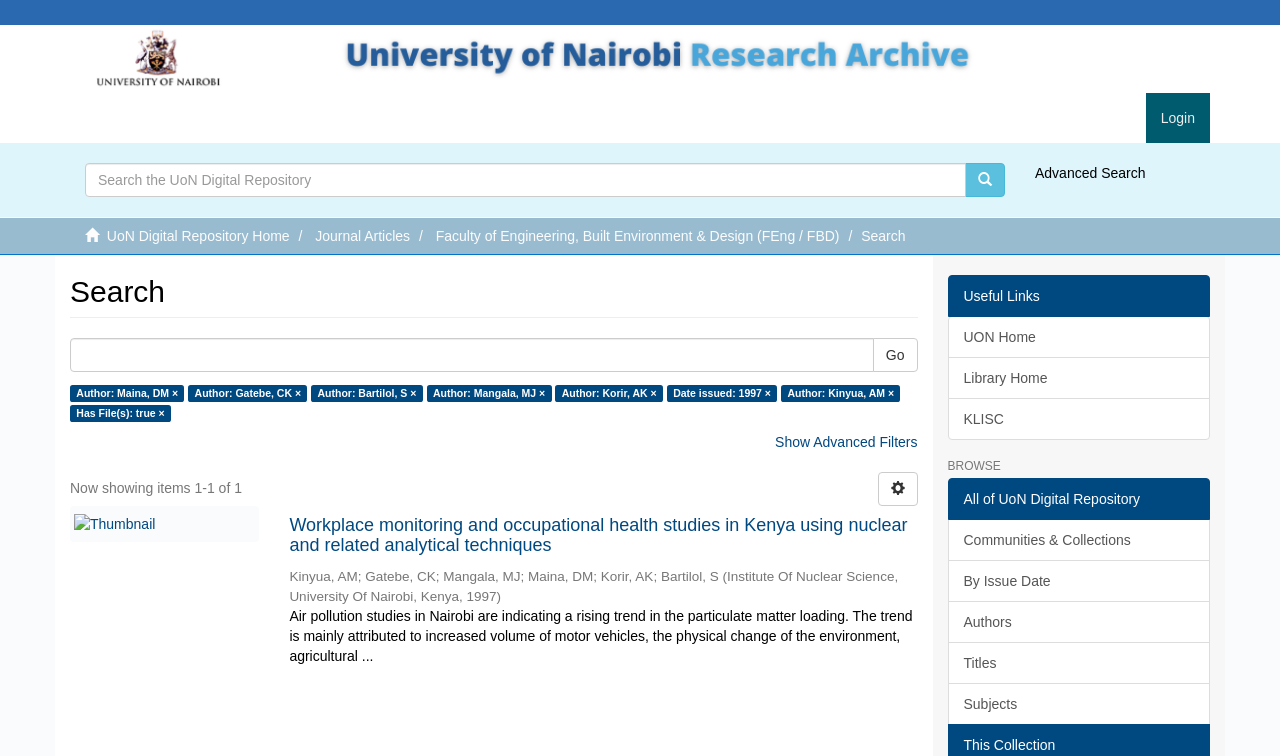Summarize the webpage in an elaborate manner.

This webpage is a search page for the University of Nairobi (UoN) Digital Repository. At the top, there is a search bar with a "Go" button next to it, allowing users to search for specific keywords or phrases. Below the search bar, there are several links, including "Login", "Advanced Search", and "UoN Digital Repository Home".

On the left side of the page, there is a list of links to various categories, including "Journal Articles", "Faculty of Engineering, Built Environment & Design (FEng / FBD)", and "Search". Below these links, there is a heading that reads "Search" and a group of text boxes and buttons that allow users to refine their search results.

The main content of the page is a list of search results, which includes a single item titled "Workplace monitoring and occupational health studies in Kenya using nuclear and related analytical techniques". This item includes a thumbnail image, a title, and a brief description of the study. Below the title, there is a list of authors, including Kinyua, AM, Gatebe, CK, Mangala, MJ, Maina, DM, Korir, AK, and Bartilol, S. The item also includes the date issued, 1997, and a note indicating that it has files attached.

On the right side of the page, there are several links to useful resources, including "UON Home", "Library Home", "KLISC", and "Communities & Collections". There is also a heading that reads "BROWSE" and a list of links to browse the digital repository by issue date, authors, titles, and subjects.

At the bottom of the page, there is a note that reads "Now showing items 1-1 of 1", indicating that there is only one item in the search results. There is also a button to show advanced filters and a link to view the item in a thumbnail format.